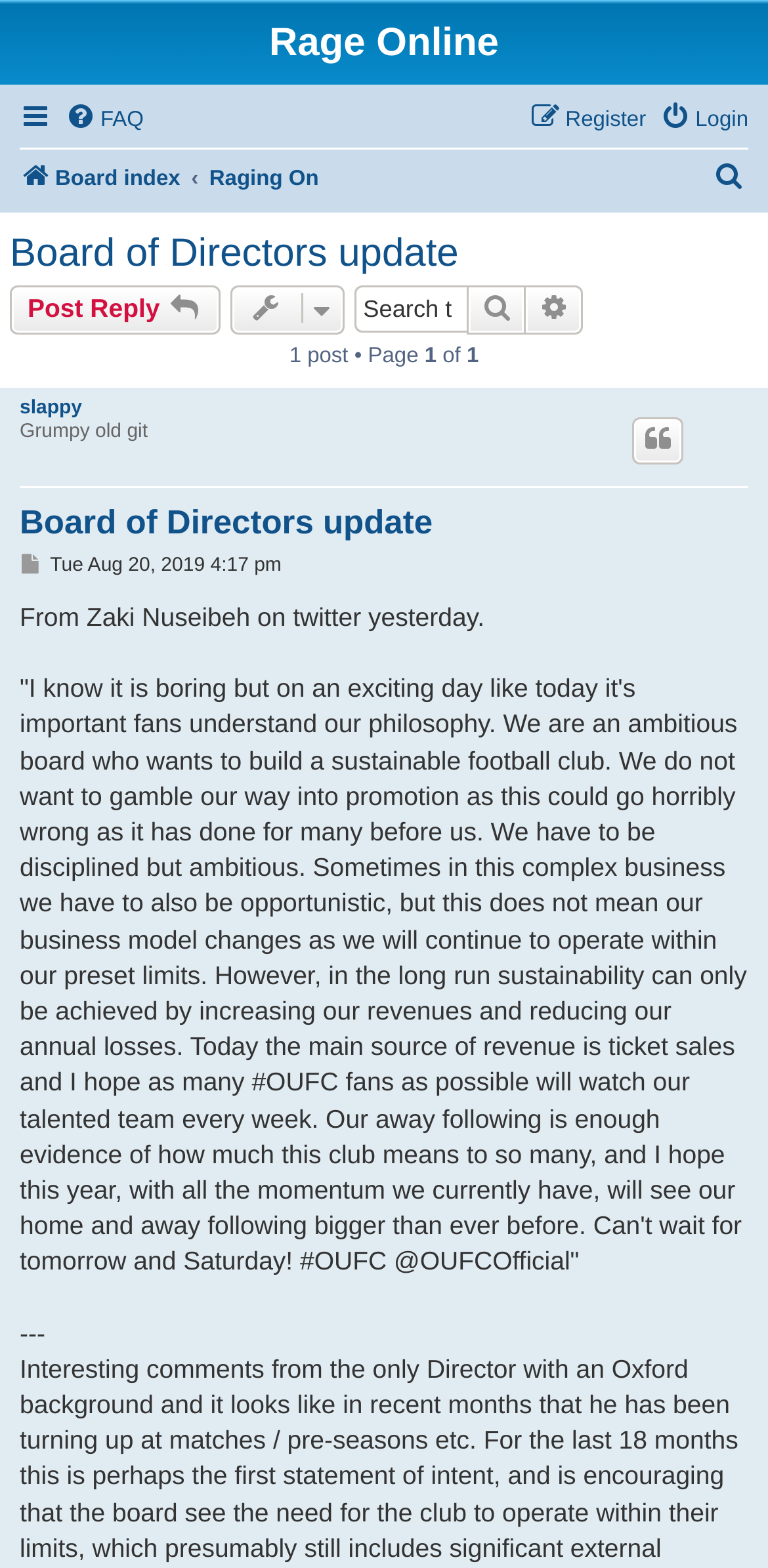Give a detailed account of the webpage's layout and content.

The webpage is about a Board of Directors update on Rage Online, a football club. At the top, there is a heading "Rage Online" followed by a horizontal menubar with links to "FAQ", "Login", and "Register". Below this menubar, there is another horizontal menubar with links to "Board index", "Raging On", and "Search".

The main content of the webpage is a discussion thread about the Board of Directors update. The thread title "Board of Directors update" is displayed prominently, with a link to the same title below it. There are also links to "Post Reply" and "Topic tools" on the same line.

A search bar is located below the thread title, with a search box, a "Search" button, and a link to "Advanced search". The search bar is accompanied by a text "1 post • Page" and "of" on the same line.

The main post in the discussion thread is a long quote from Zaki Nuseibeh on Twitter, discussing the club's philosophy and business model. The quote is displayed in a large block of text. Above the quote, there is a link to "Quote" and a link to "Post". Below the quote, there is a timestamp "Tue Aug 20, 2019 4:17 pm" and a horizontal line.

At the bottom of the webpage, there is a heading "Board of Directors update" again, with a link to the same title.